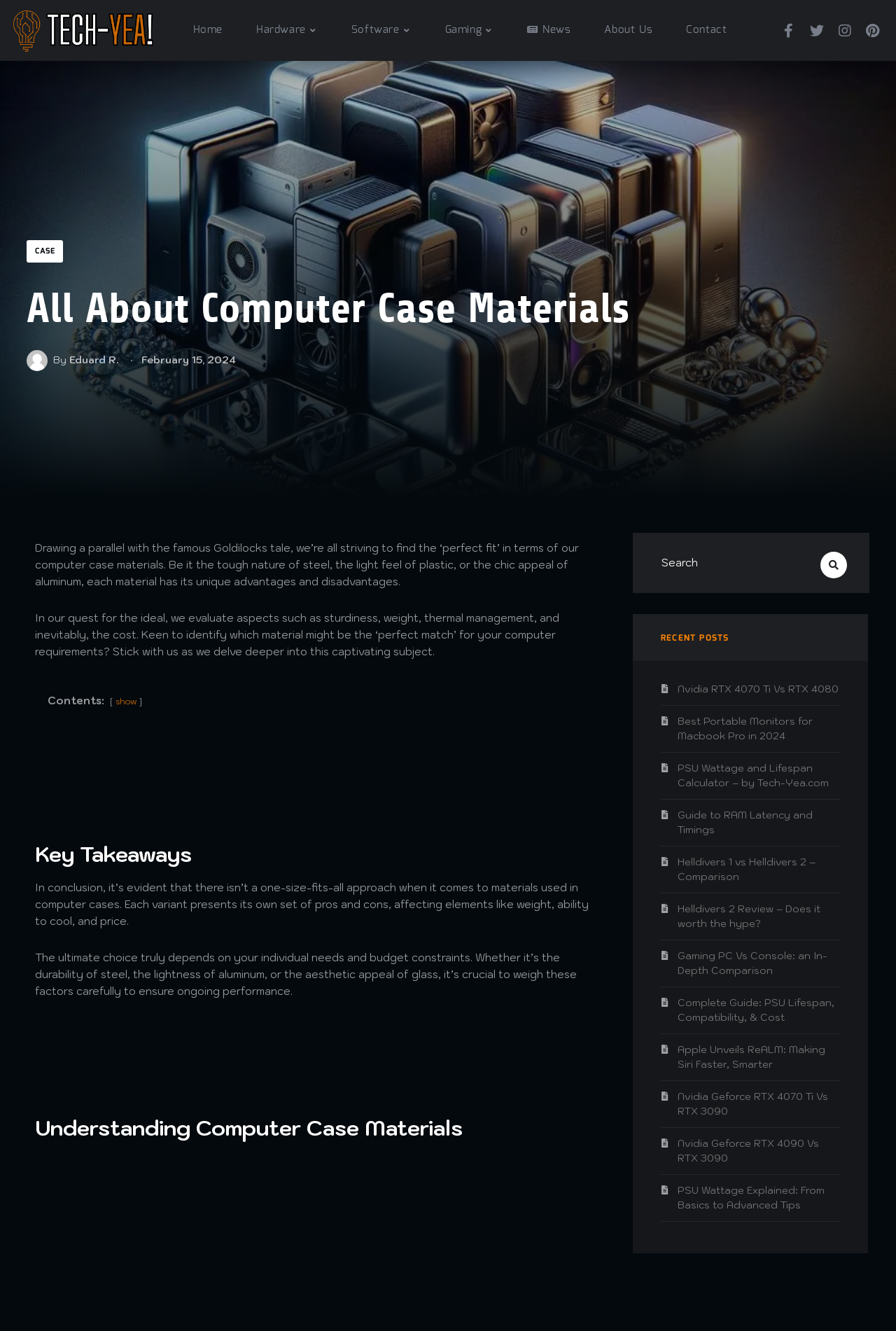Provide a thorough description of this webpage.

This webpage is about computer case materials and their impact on the computing experience. At the top, there is a logo and a navigation menu with links to "Home", "Hardware", "Software", "Gaming", "News", "About Us", and "Contact". Below the navigation menu, there is a breadcrumb trail showing the current page's location.

The main content of the page is divided into sections. The first section has a heading "All About Computer Case Materials" and introduces the topic, drawing a parallel with the Goldilocks tale. The text explains that each material has its unique advantages and disadvantages, and the ideal material depends on factors such as sturdiness, weight, thermal management, and cost.

The next section is titled "Key Takeaways" and summarizes the main points of the article. It concludes that there is no one-size-fits-all approach to computer case materials and that the ultimate choice depends on individual needs and budget constraints.

The following section is titled "Understanding Computer Case Materials" and provides more in-depth information on the topic. The text is divided into paragraphs, each discussing a specific aspect of computer case materials.

On the right side of the page, there is a search box and a section titled "RECENT POSTS" with links to several articles, including "Nvidia RTX 4070 Ti Vs RTX 4080", "Best Portable Monitors for Macbook Pro in 2024", and "Gaming PC Vs Console: an In-Depth Comparison".